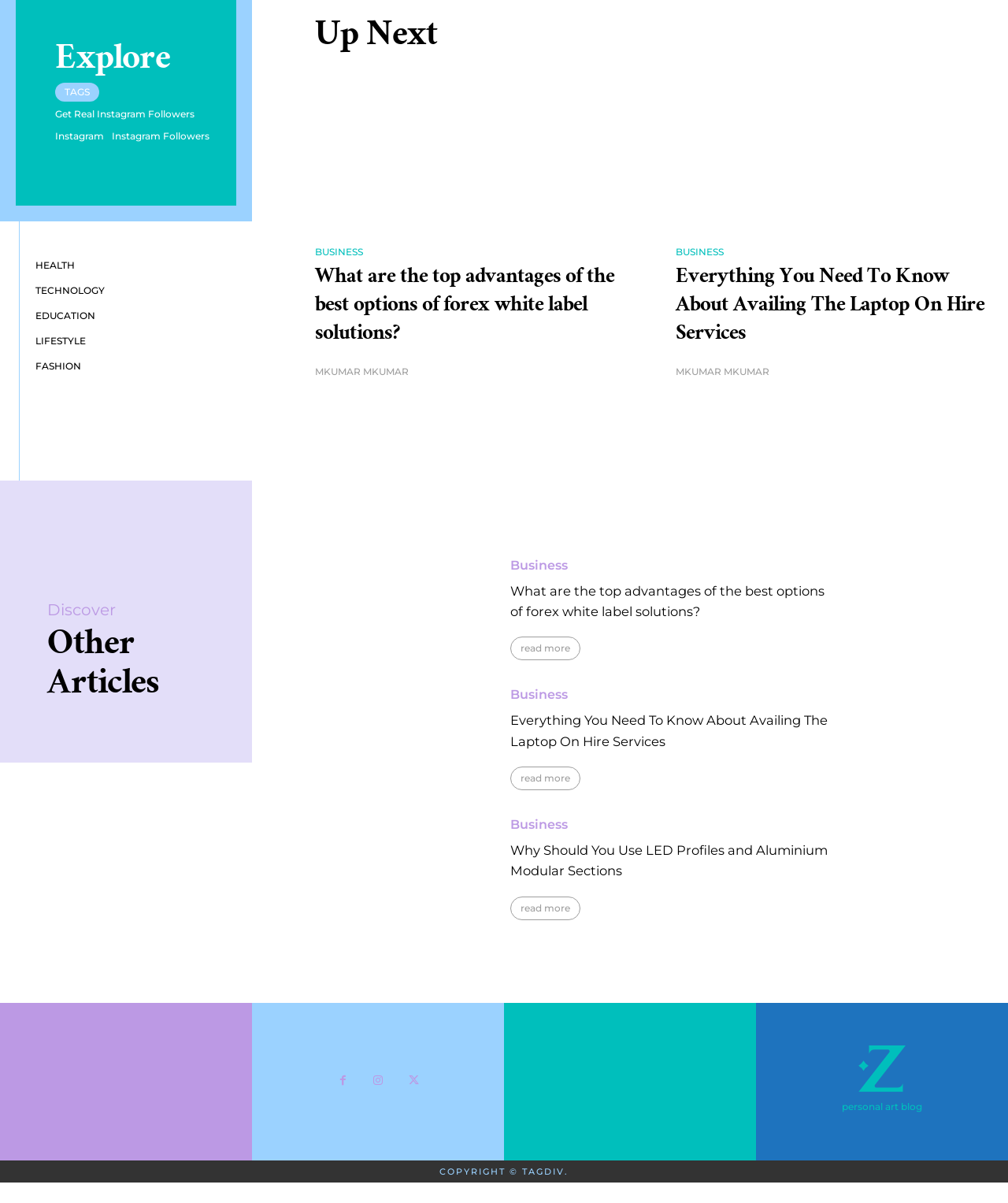Examine the screenshot and answer the question in as much detail as possible: What is the title of the first article on the webpage?

The title of the first article on the webpage is 'What are the top advantages of the best options of forex white label solutions?' which is located below the 'Up Next' text and above the 'BUSINESS' link.